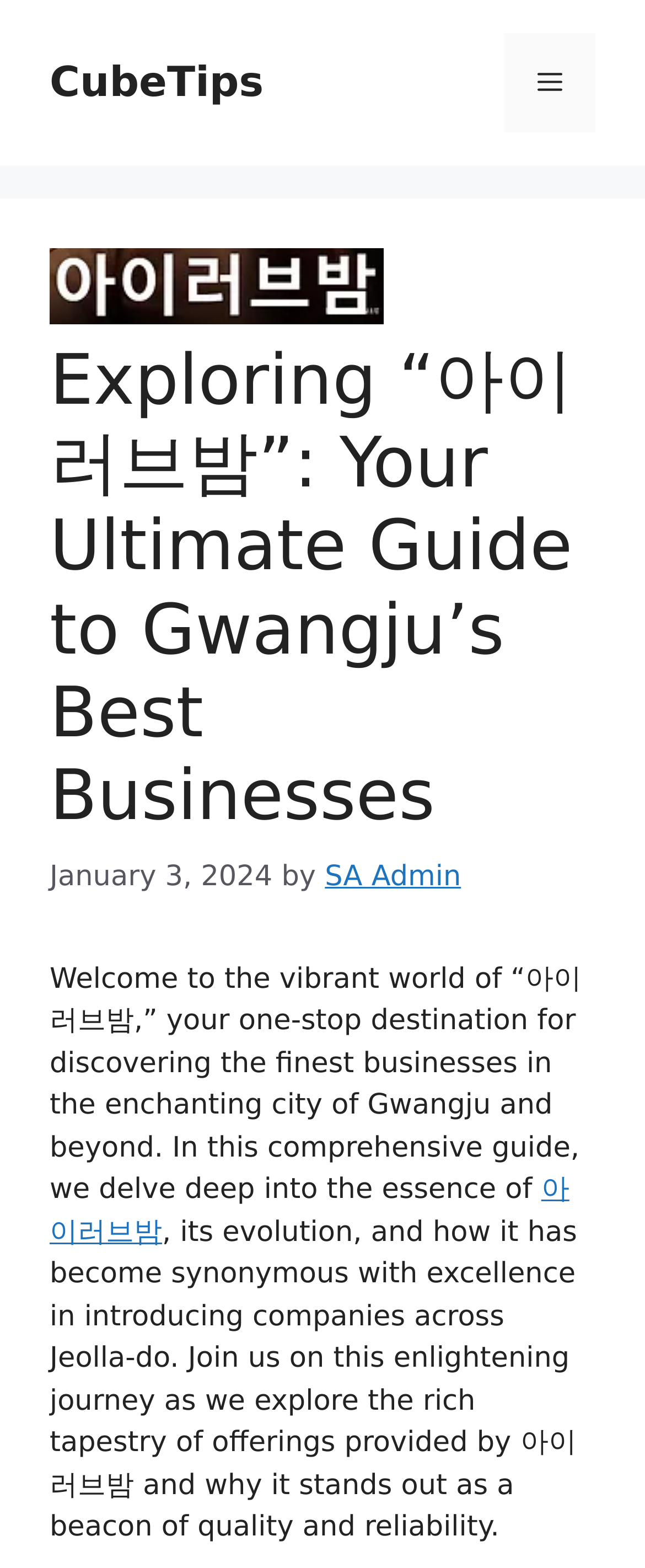What is the date of the article?
Please use the visual content to give a single word or phrase answer.

January 3, 2024